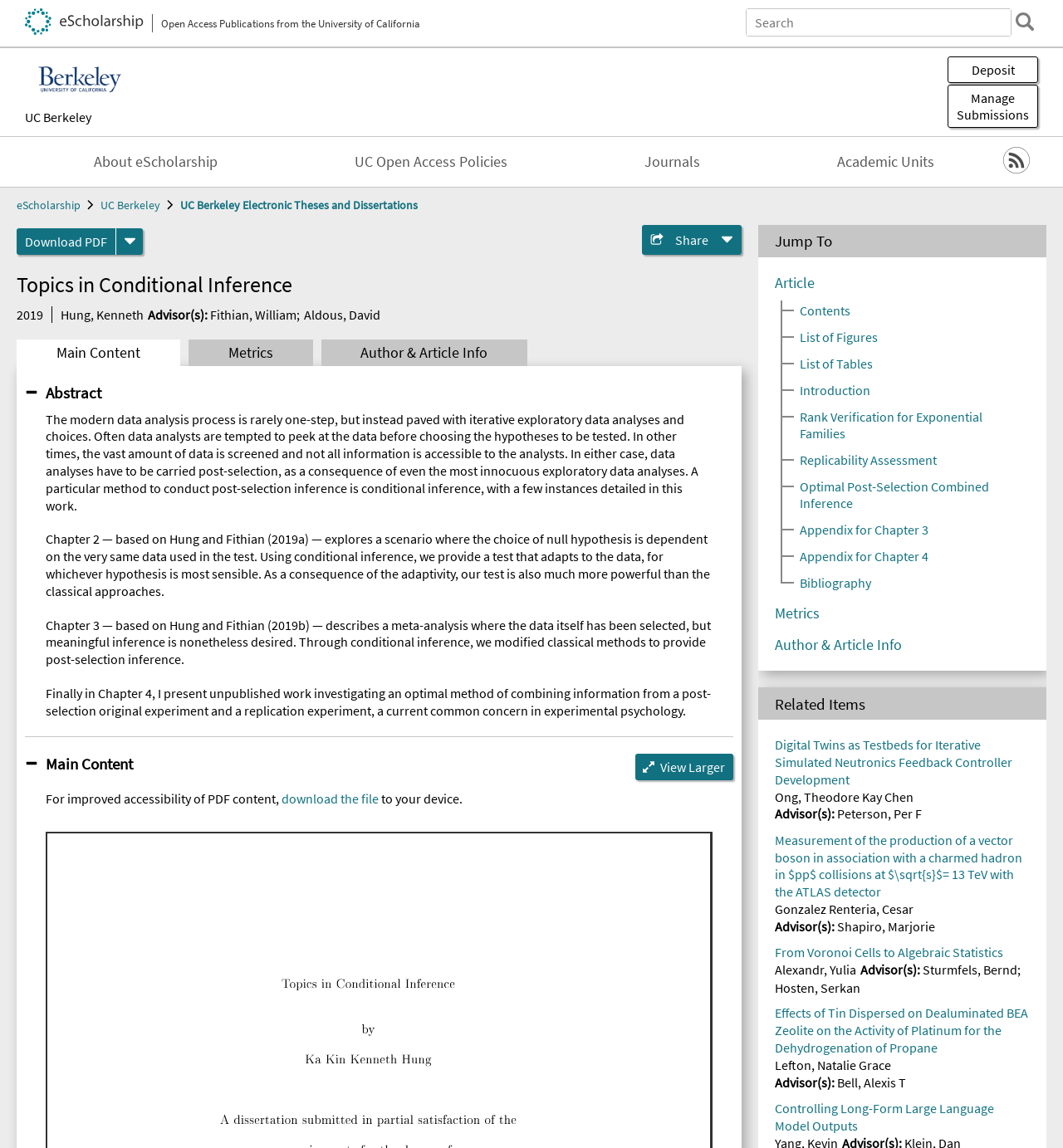Give a concise answer using one word or a phrase to the following question:
What is the year of publication of the article?

2019